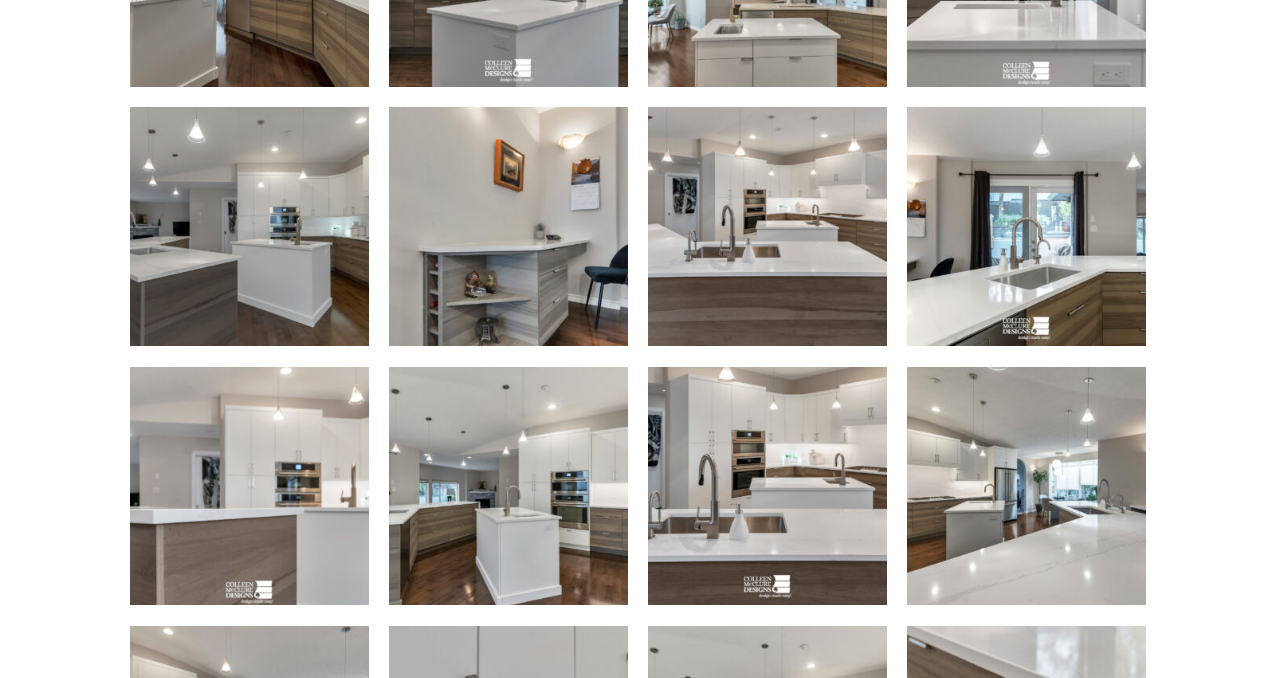Provide a one-word or short-phrase answer to the question:
How many images are on the webpage?

3